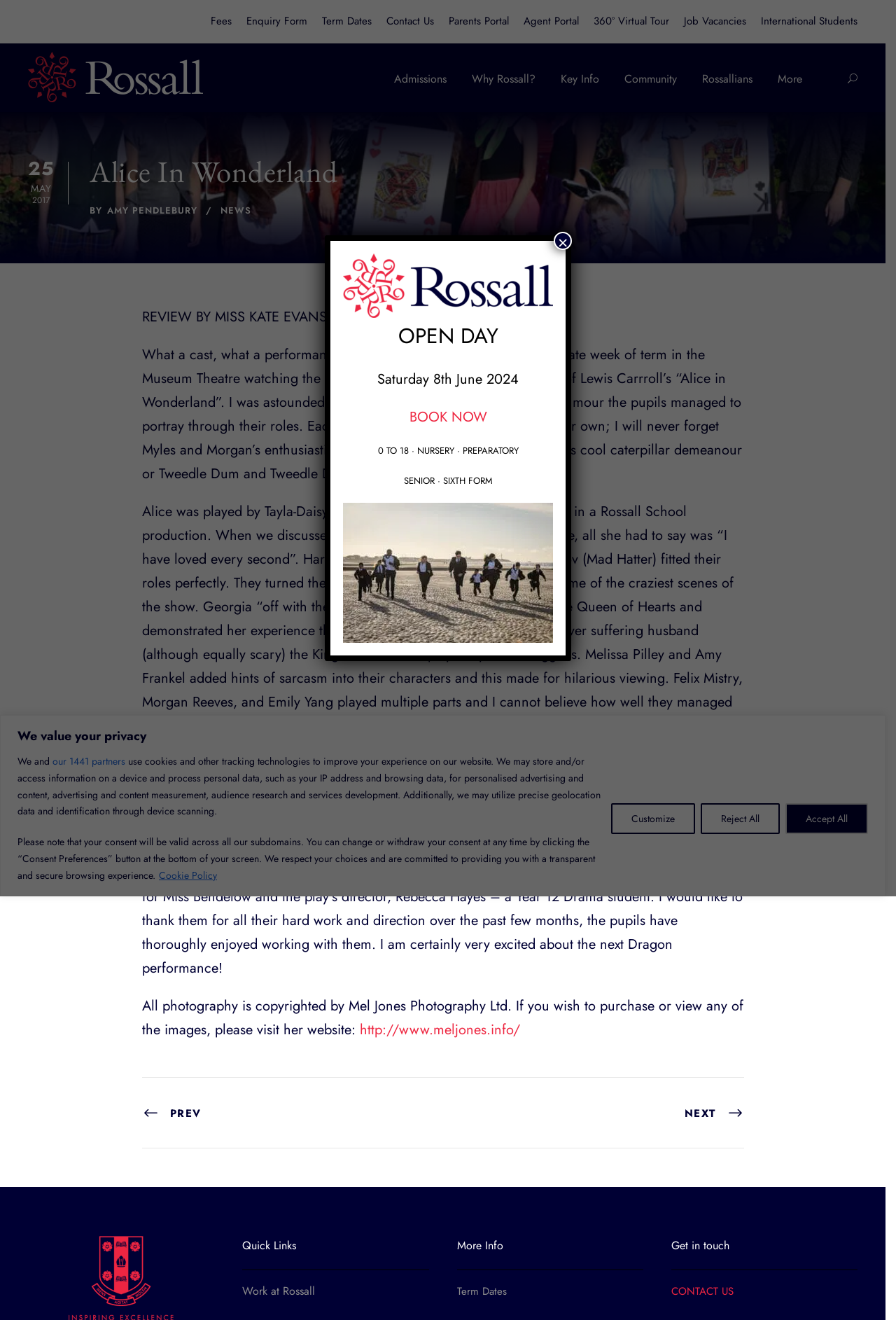Extract the bounding box for the UI element that matches this description: "Cookie Policy".

[0.177, 0.657, 0.243, 0.669]